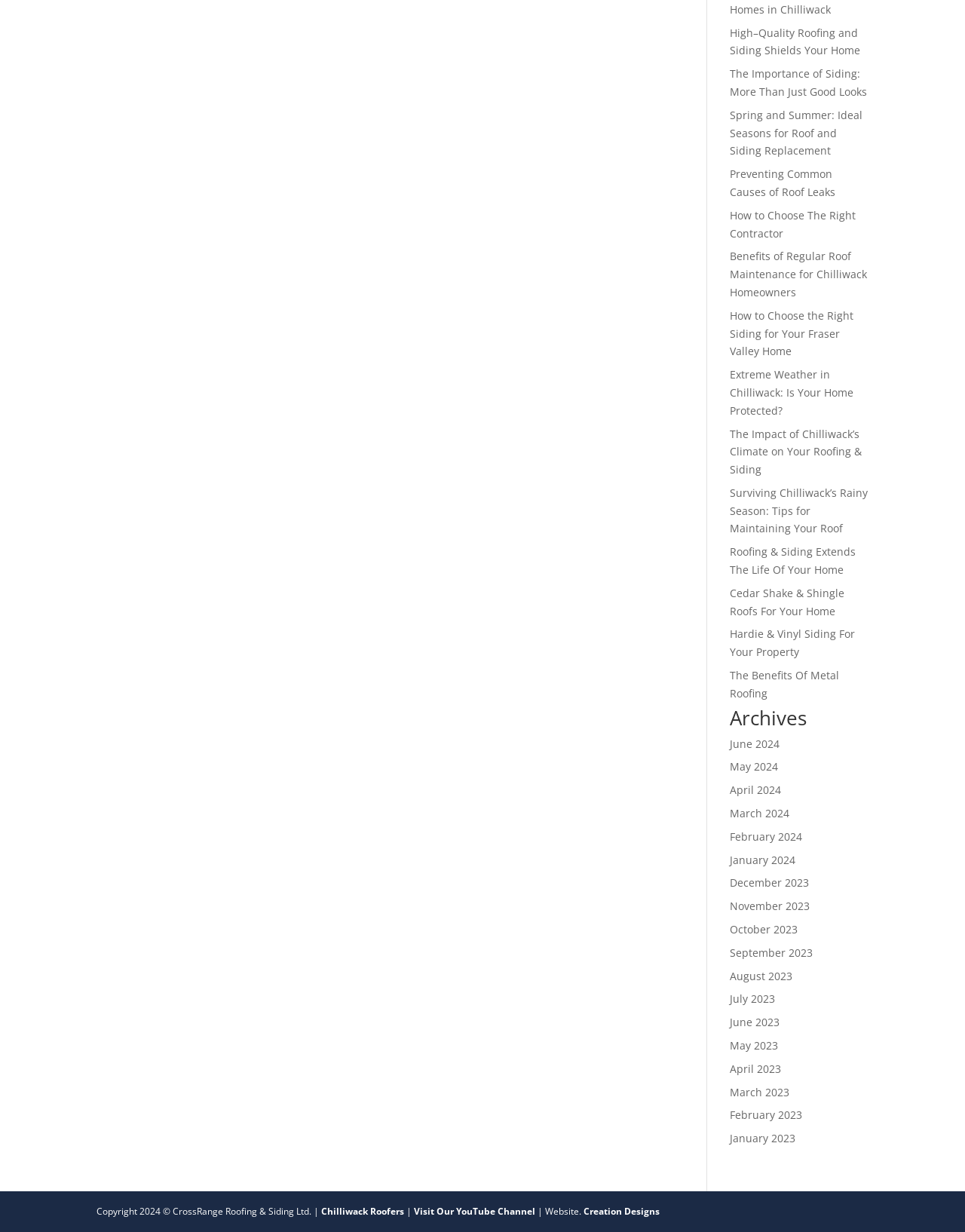Please respond to the question using a single word or phrase:
What type of content is available in the archives section?

Monthly blog posts